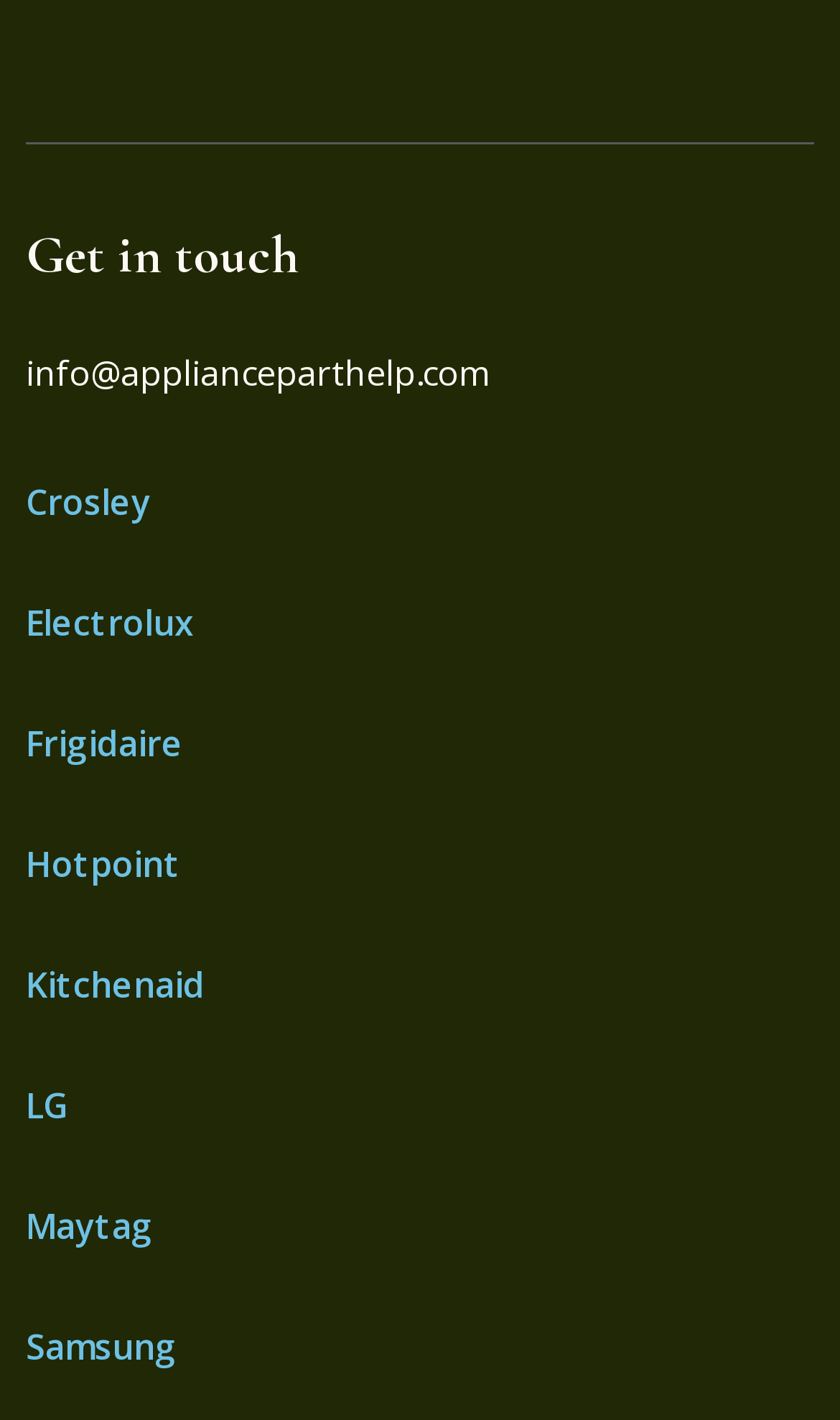Specify the bounding box coordinates of the area to click in order to follow the given instruction: "Get in touch with Hotpoint."

[0.031, 0.591, 0.215, 0.625]